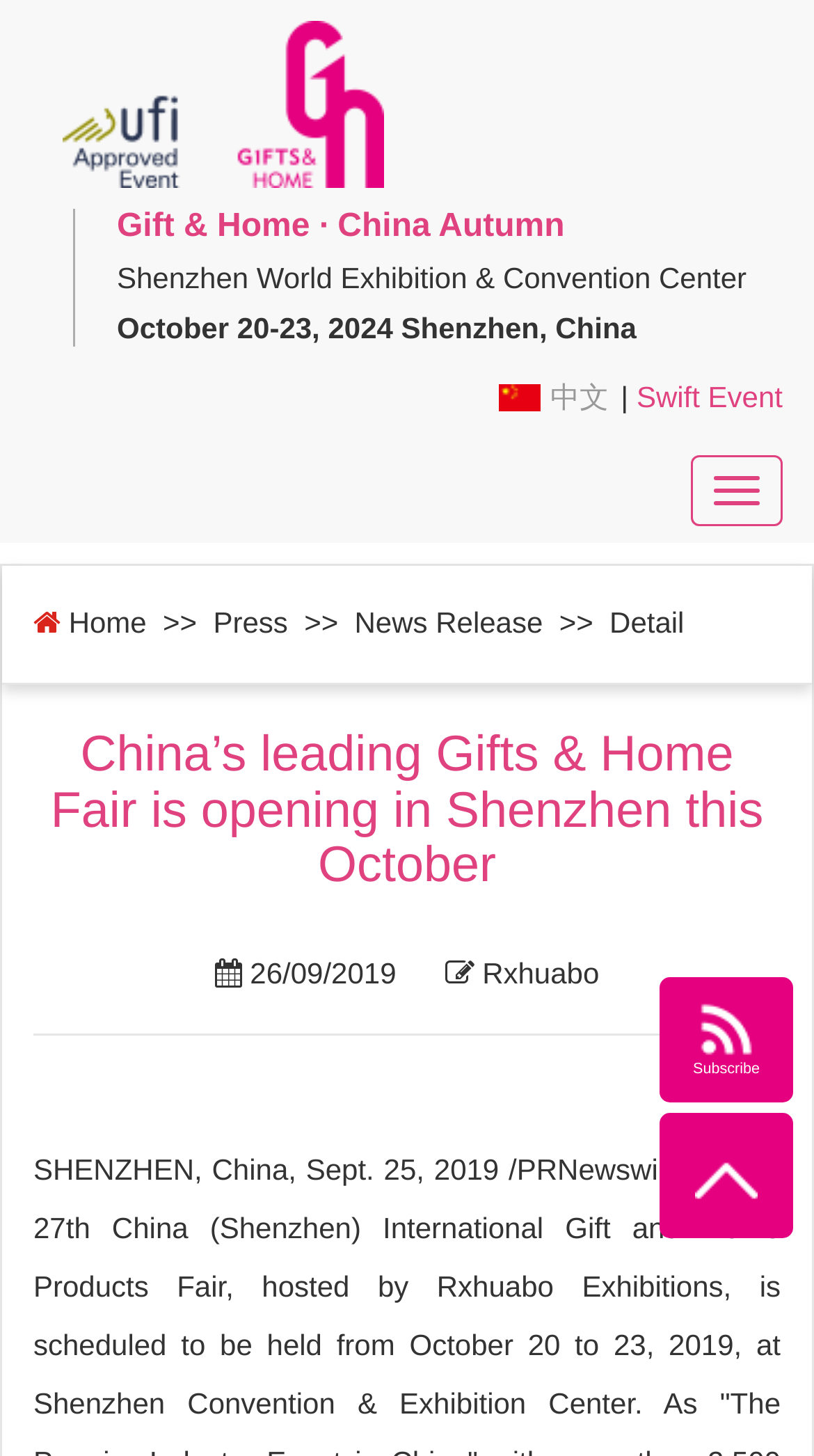What is the name of the fair?
Answer the question with just one word or phrase using the image.

Gift & Home Fair